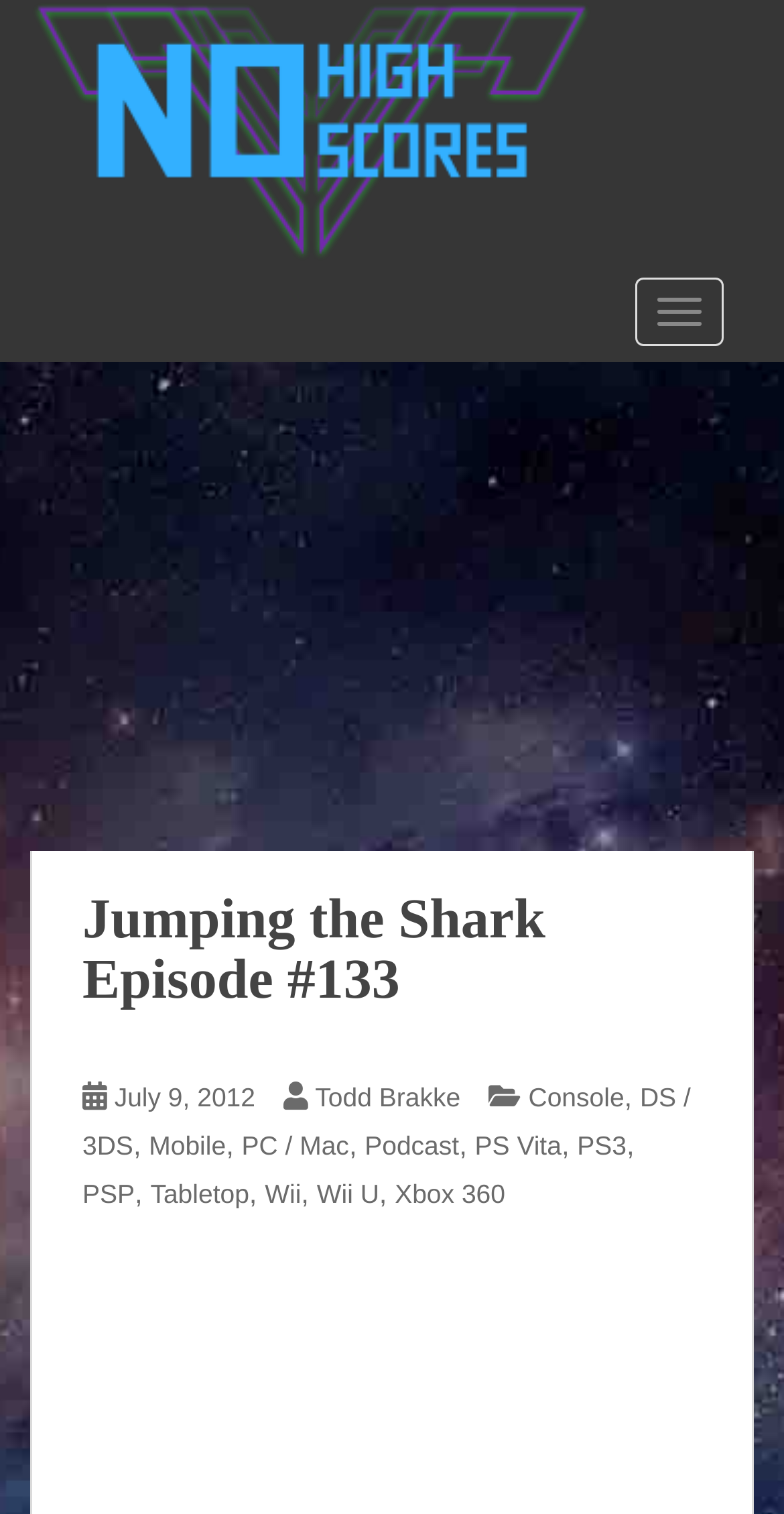What is the date of the episode?
Please provide a single word or phrase answer based on the image.

July 9, 2012